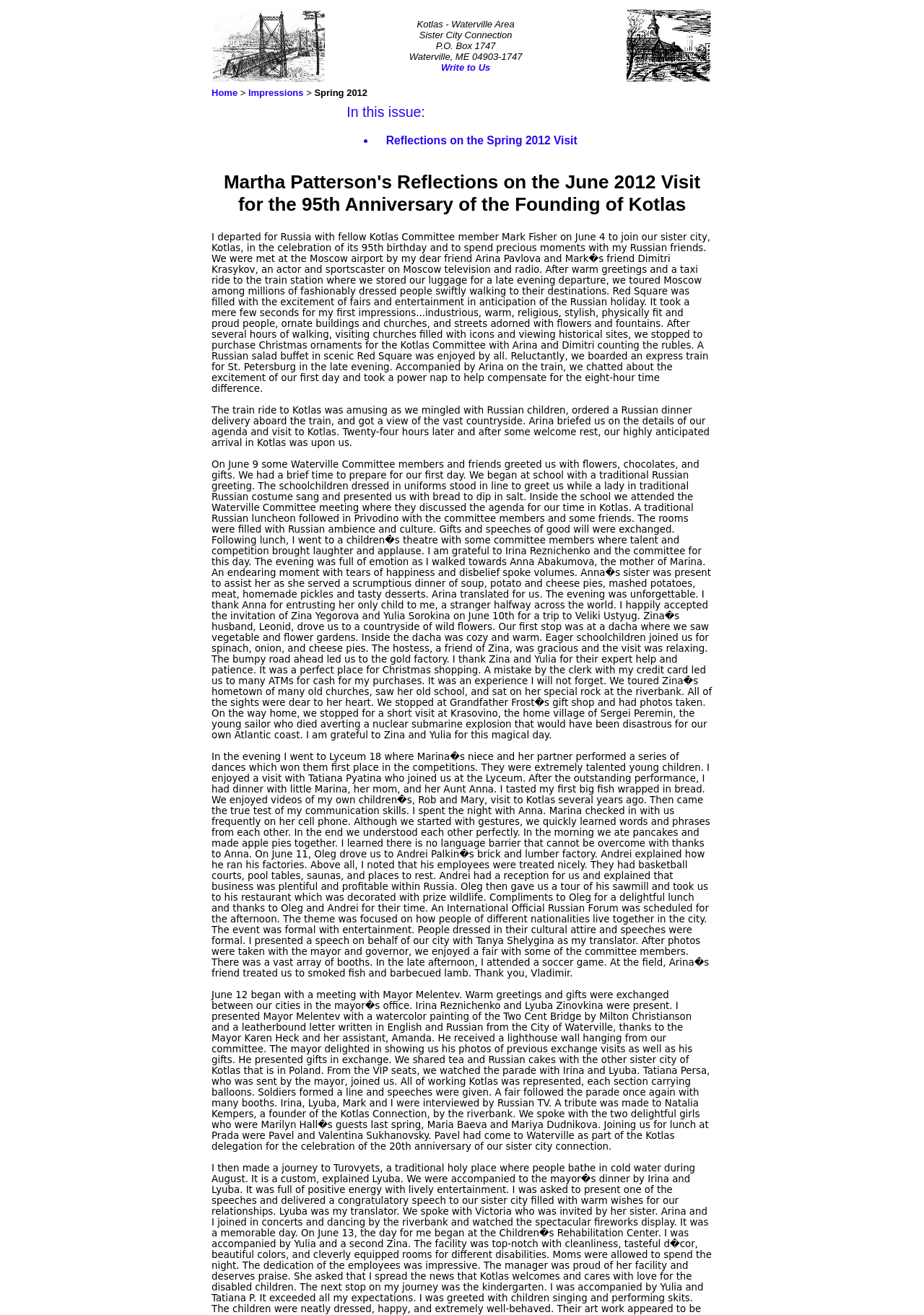What is the name of the bridge in the image?
From the screenshot, provide a brief answer in one word or phrase.

Two Cent Bridge